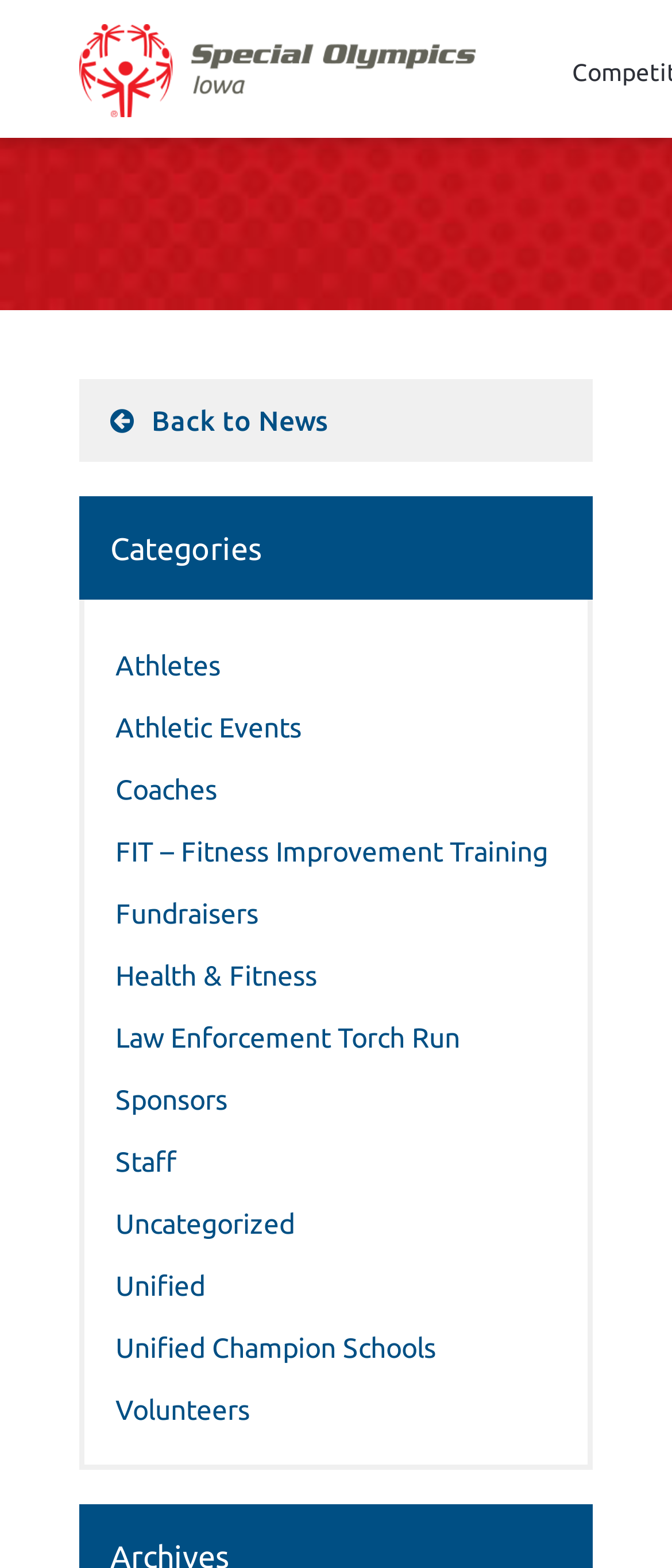Is there a 'Unified Champion Schools' category?
Observe the image and answer the question with a one-word or short phrase response.

Yes